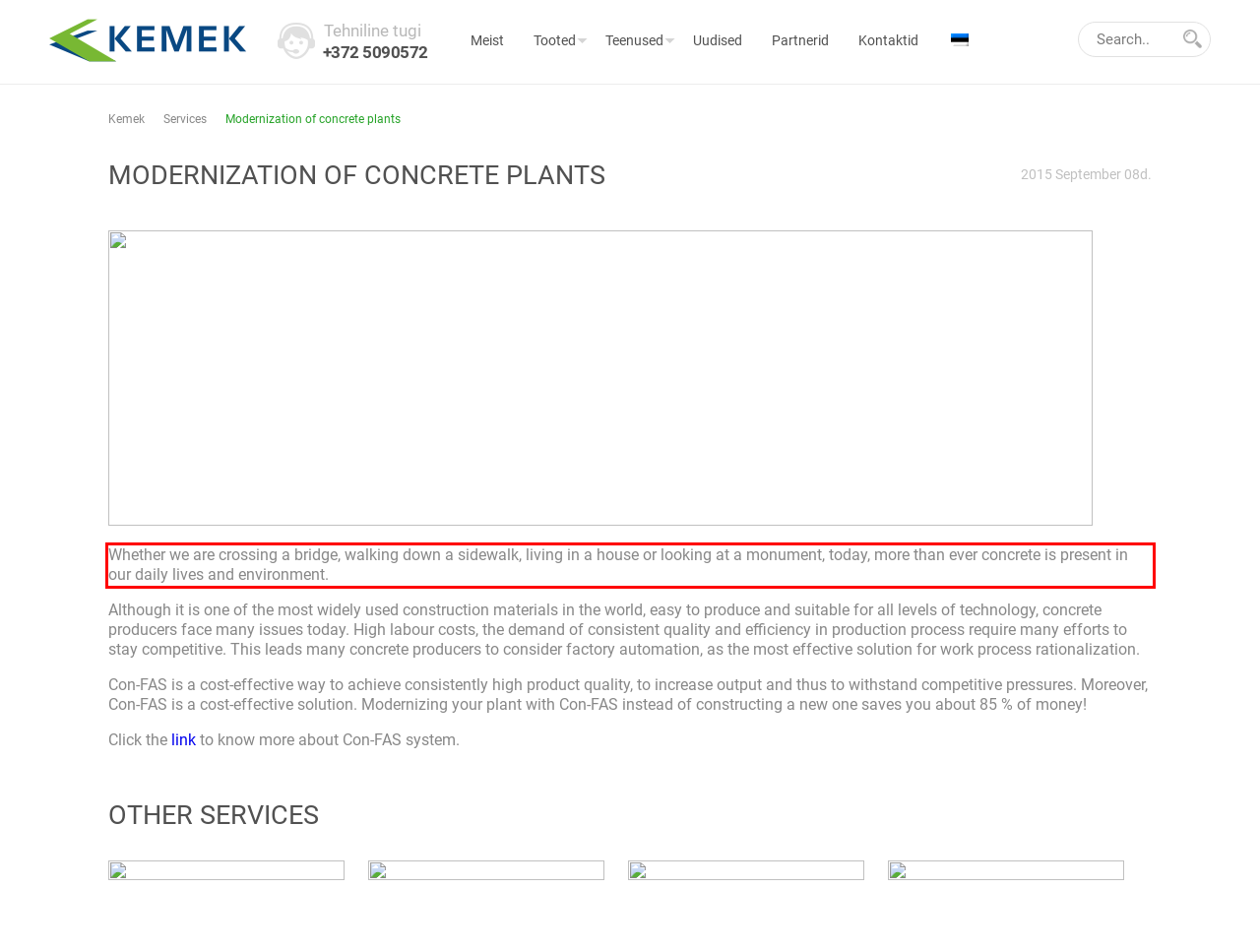Please look at the screenshot provided and find the red bounding box. Extract the text content contained within this bounding box.

Whether we are crossing a bridge, walking down a sidewalk, living in a house or looking at a monument, today, more than ever concrete is present in our daily lives and environment.